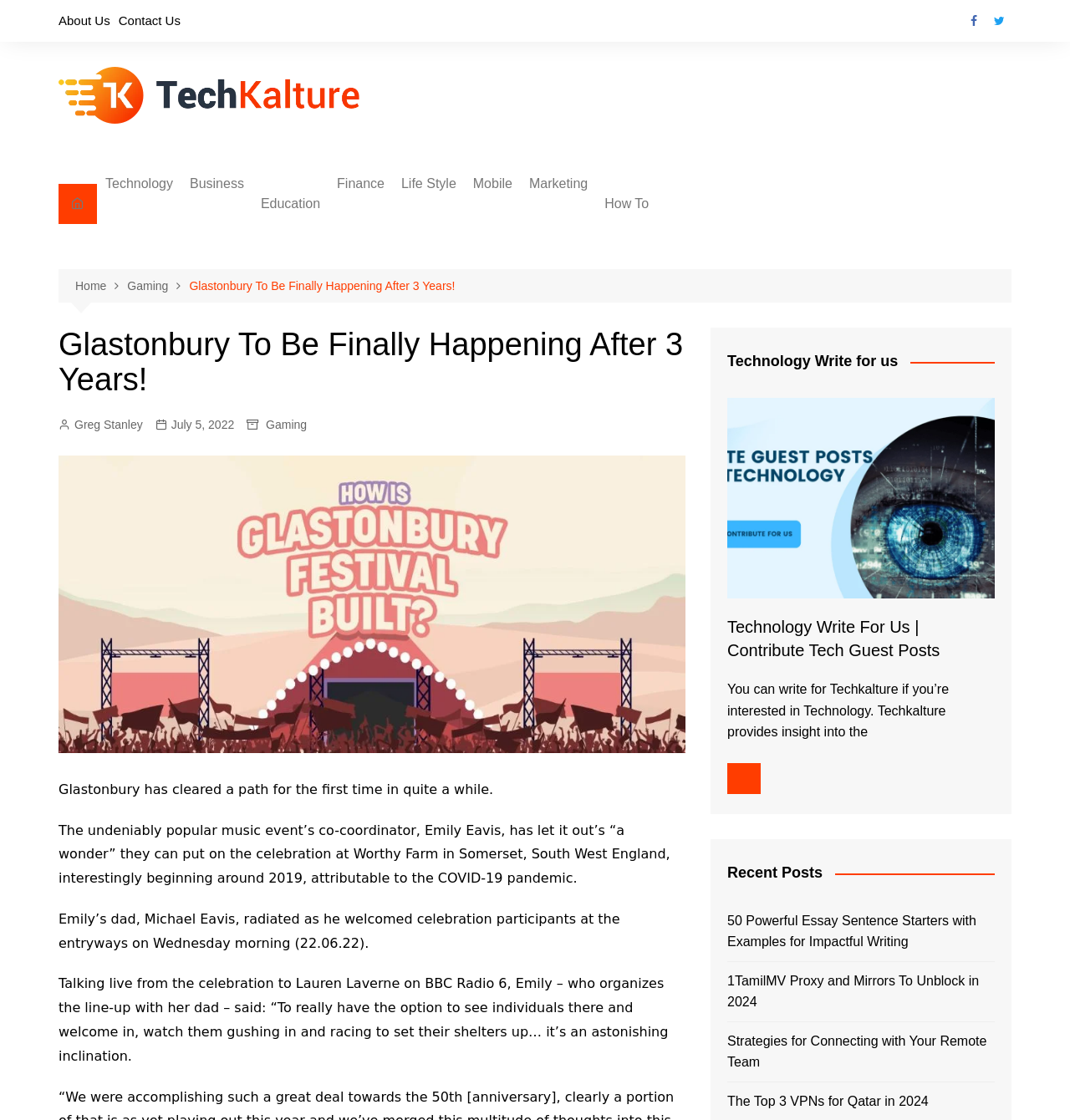What is the text of the webpage's headline?

Glastonbury To Be Finally Happening After 3 Years!